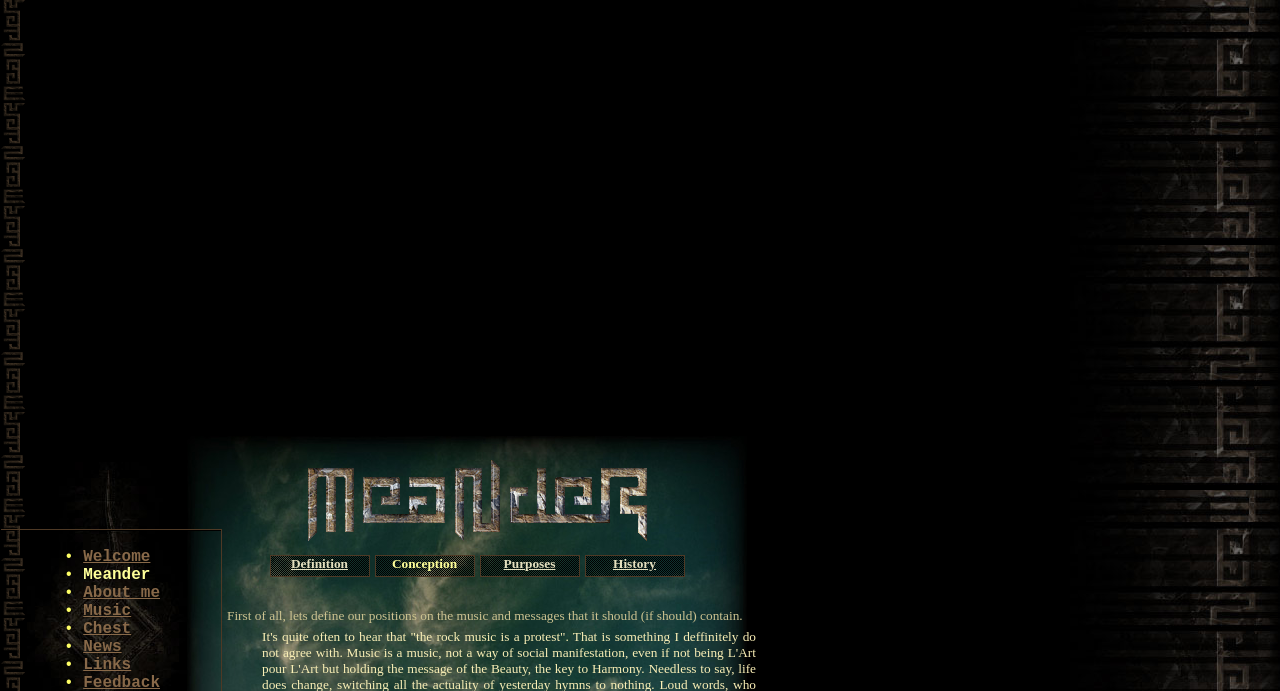Identify the bounding box for the element characterized by the following description: "About me".

[0.065, 0.844, 0.125, 0.87]